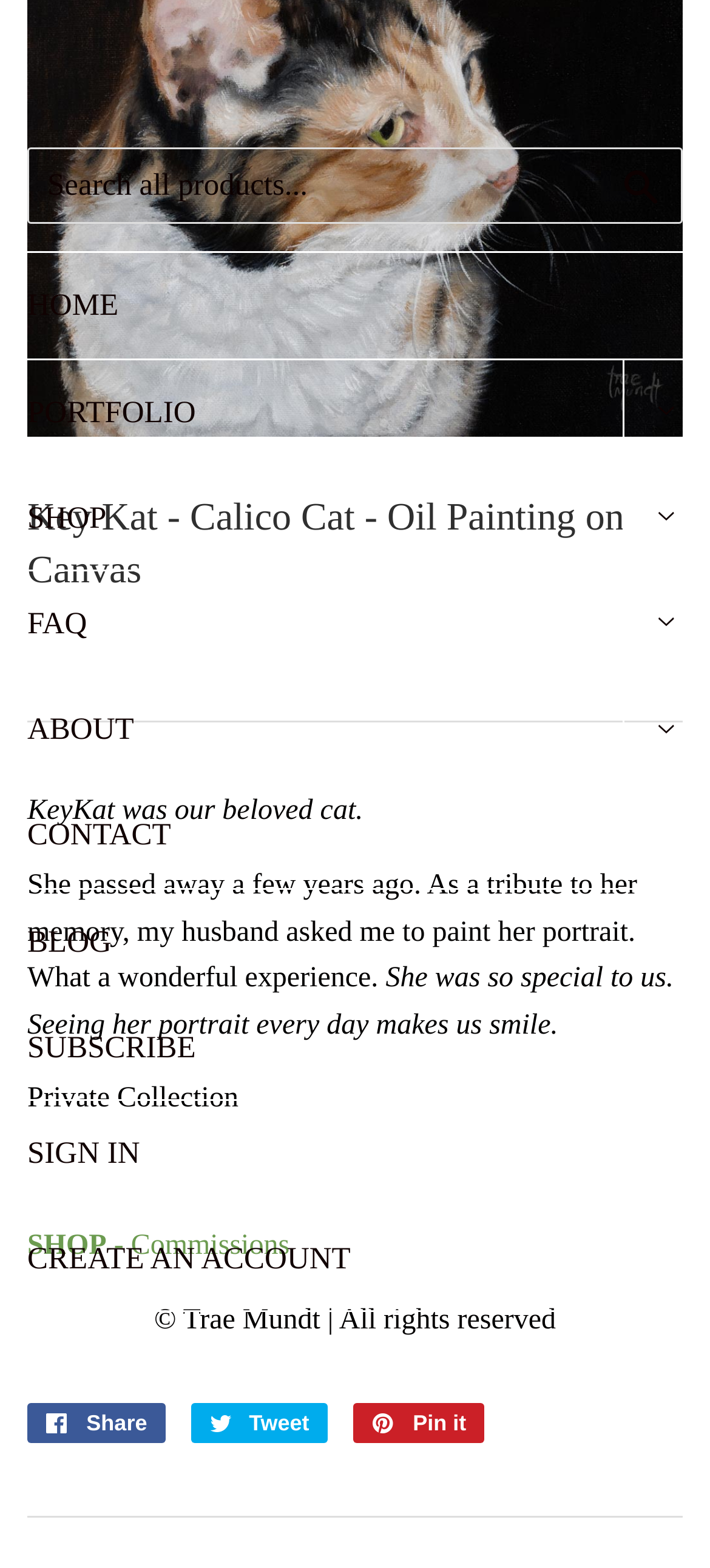Reply to the question with a single word or phrase:
What is the current status of the painting?

Private Collection